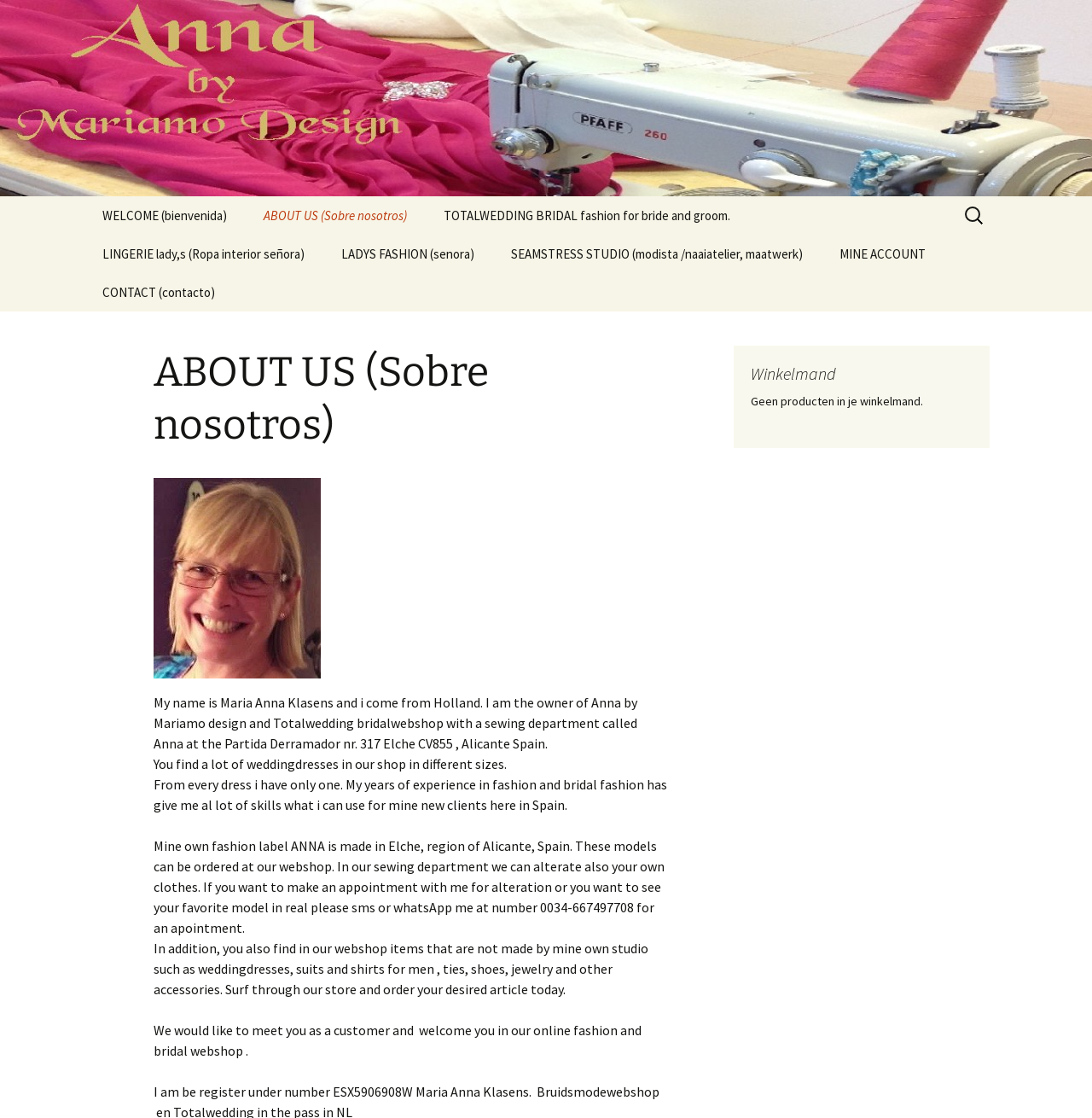Please indicate the bounding box coordinates of the element's region to be clicked to achieve the instruction: "Visit MINE ACCOUNT". Provide the coordinates as four float numbers between 0 and 1, i.e., [left, top, right, bottom].

[0.753, 0.21, 0.863, 0.244]